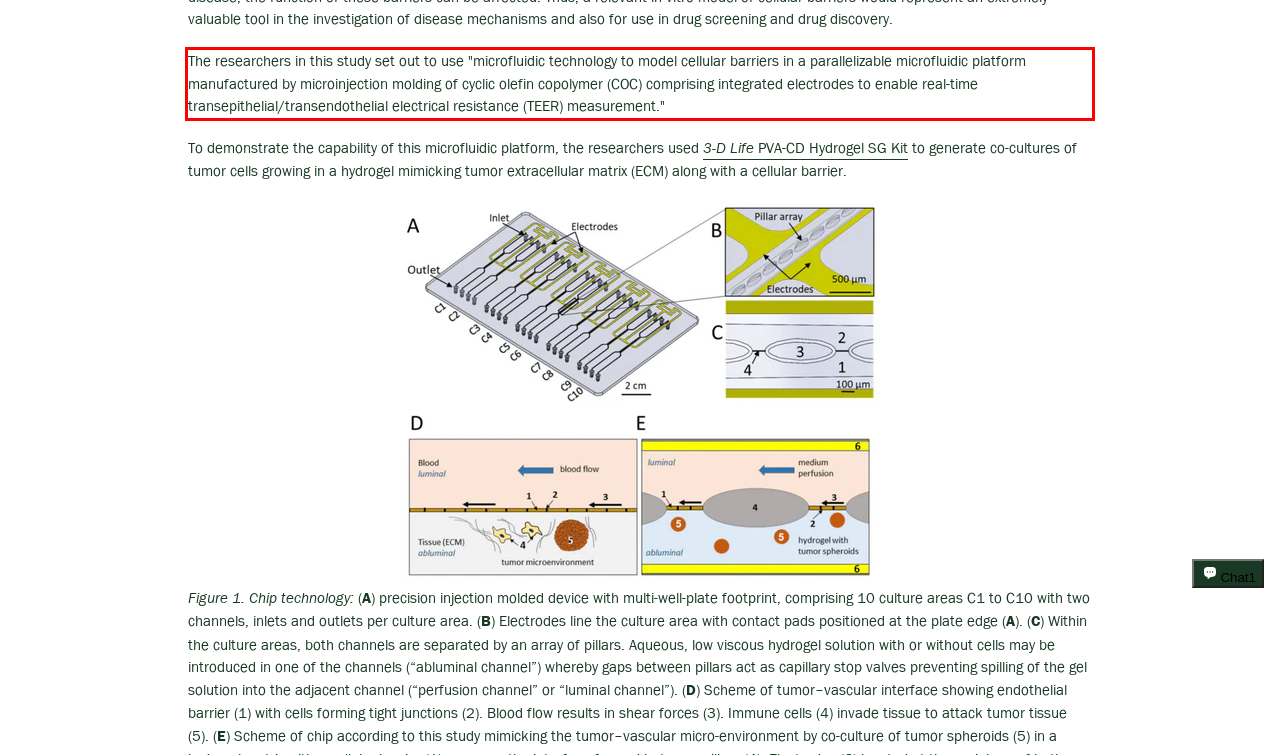The screenshot provided shows a webpage with a red bounding box. Apply OCR to the text within this red bounding box and provide the extracted content.

The researchers in this study set out to use "microfluidic technology to model cellular barriers in a parallelizable microfluidic platform manufactured by microinjection molding of cyclic olefin copolymer (COC) comprising integrated electrodes to enable real-time transepithelial/transendothelial electrical resistance (TEER) measurement."